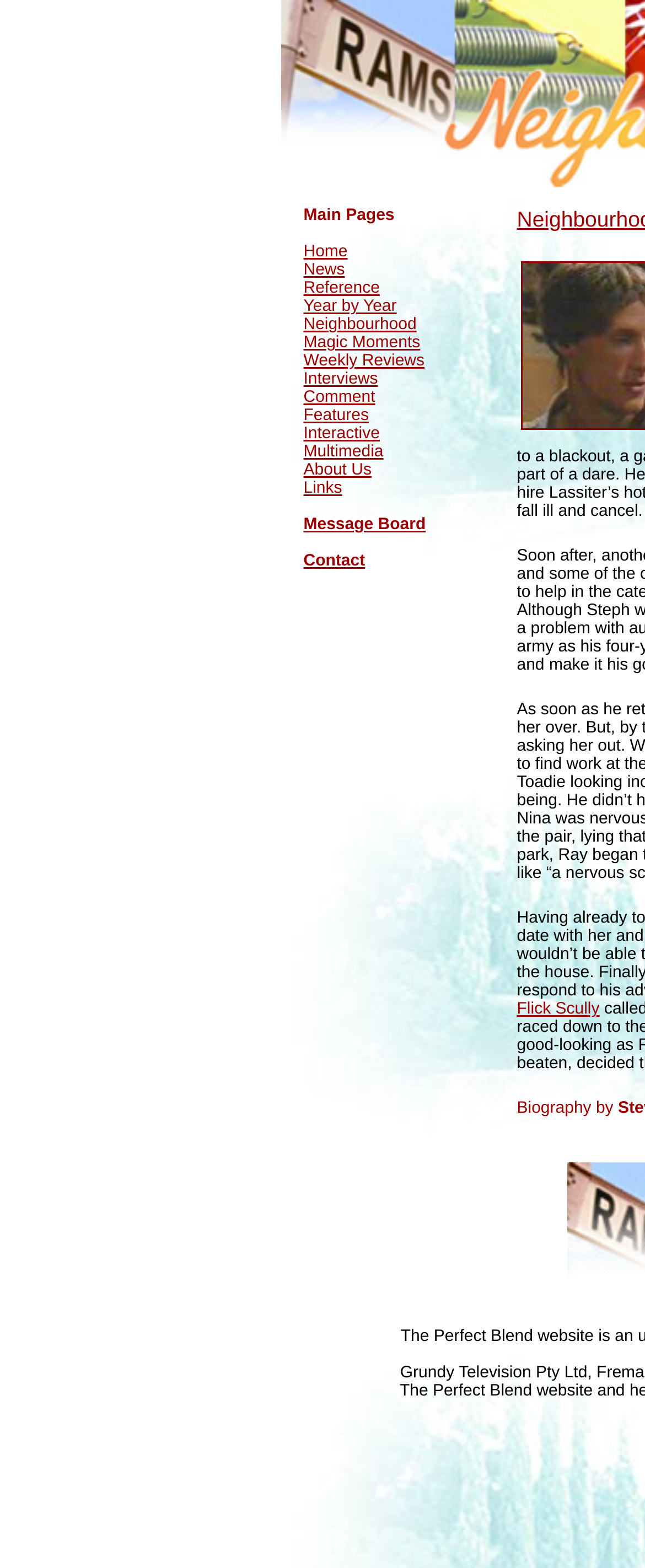Describe the webpage meticulously, covering all significant aspects.

This webpage is about Neighbours, a TV show, and its creator Ray Milsome. At the top, there is a main navigation menu with 14 links, including "Home", "News", "Reference", "Year by Year", and others, which are aligned horizontally and take up about a quarter of the page's width. 

Below the navigation menu, there is a large empty space, and then a link "Flick Scully" appears at the bottom right corner of the page. Next to it, there is a static text "Biography by". 

On the left side of the page, there is a narrow empty column, and on the right side, there is another narrow column with a single empty cell. The overall layout is divided into several sections, but most of them are empty, except for the navigation menu and the links at the bottom right corner.